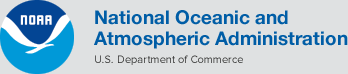What is the purpose of NOAA's mission?
Based on the image, answer the question in a detailed manner.

According to the caption, NOAA's mission is to enhance national economic vitality and protect the environment through scientific research and public service, which is reflected in their role of providing vital information on climate, weather, and oceanic conditions to safeguard life and property.